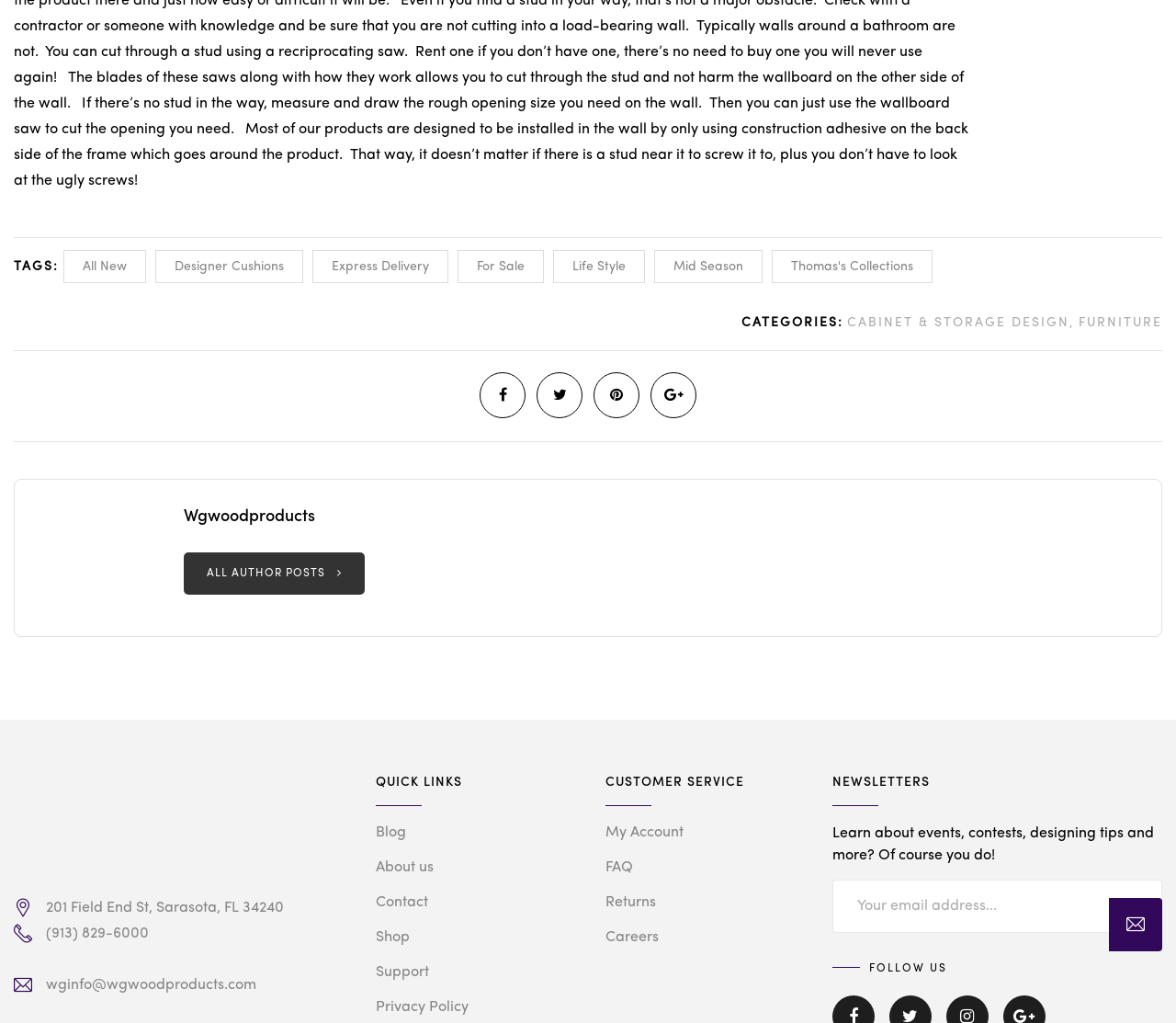Identify the coordinates of the bounding box for the element that must be clicked to accomplish the instruction: "Click on the 'Thomas's Collections' link".

[0.656, 0.244, 0.793, 0.277]